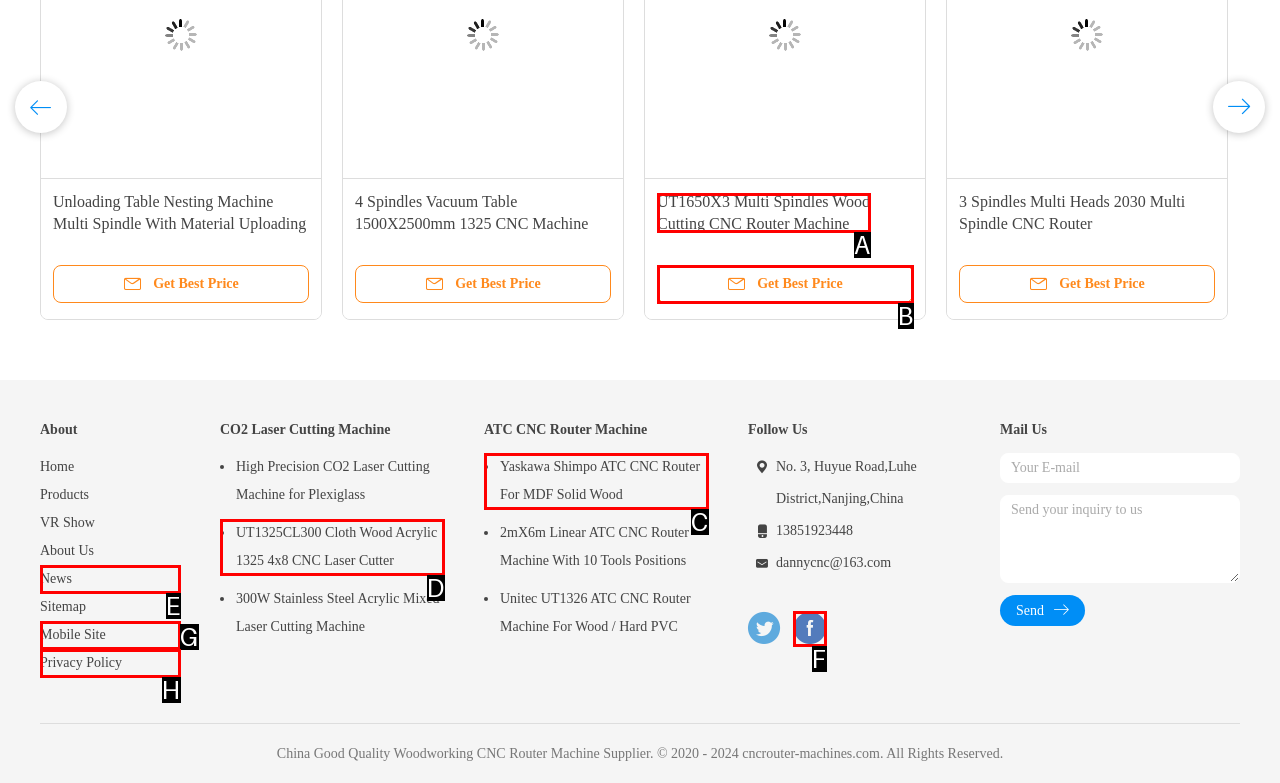Given the description: Privacy Policy, determine the corresponding lettered UI element.
Answer with the letter of the selected option.

H